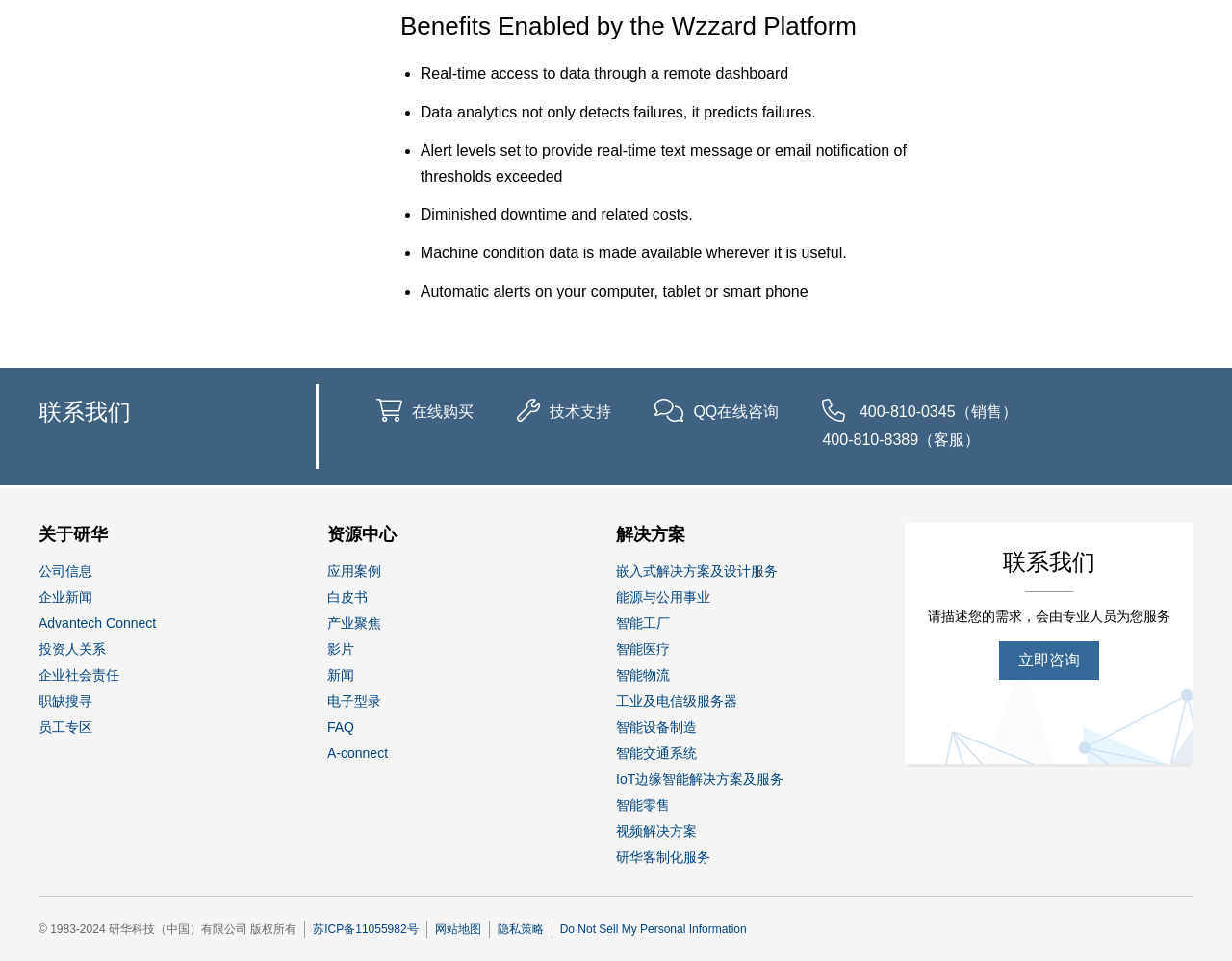Please identify the bounding box coordinates of the element's region that should be clicked to execute the following instruction: "Explore industrial solutions". The bounding box coordinates must be four float numbers between 0 and 1, i.e., [left, top, right, bottom].

[0.5, 0.584, 0.631, 0.611]